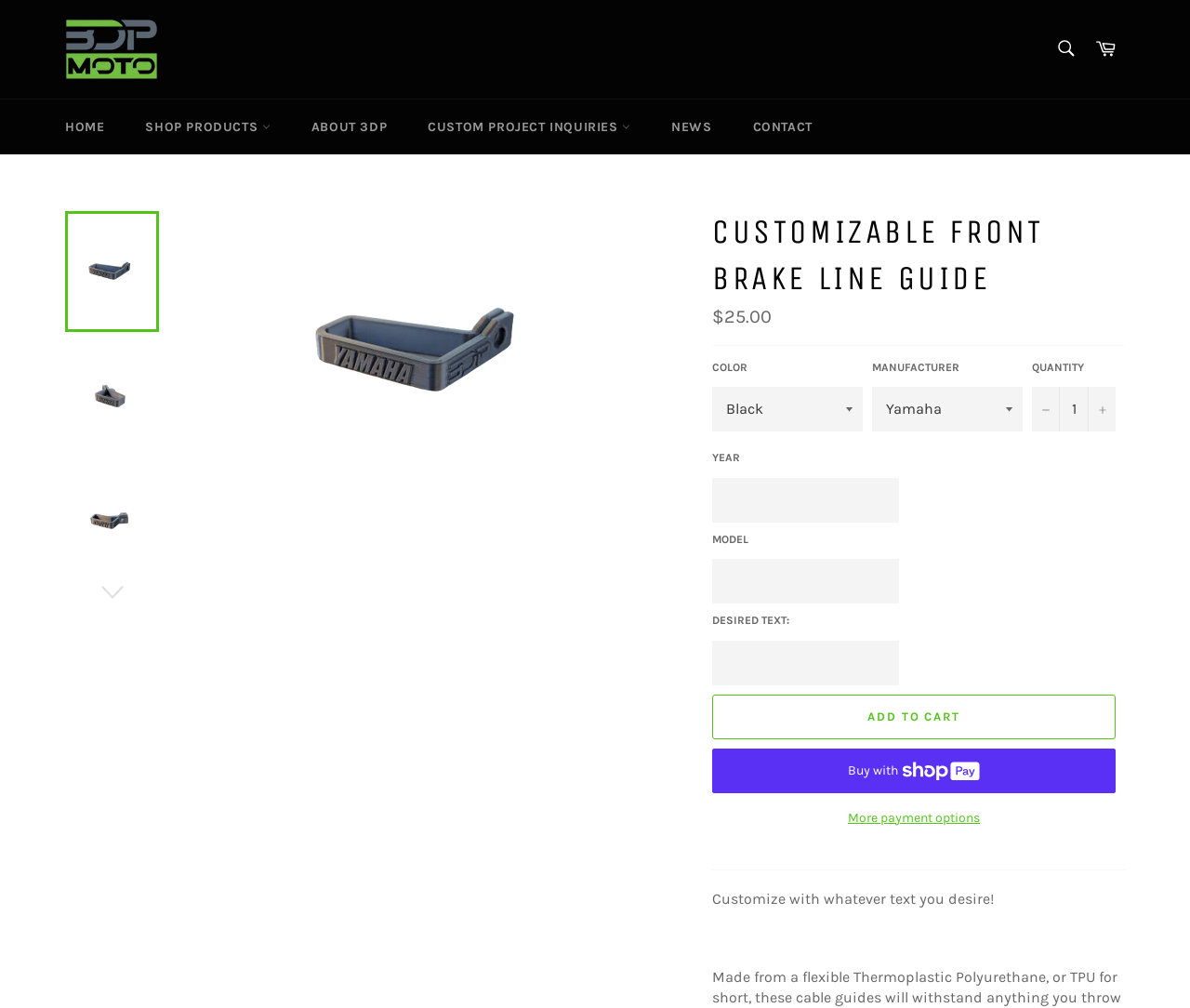Based on the element description "About 3DP", predict the bounding box coordinates of the UI element.

[0.246, 0.099, 0.341, 0.153]